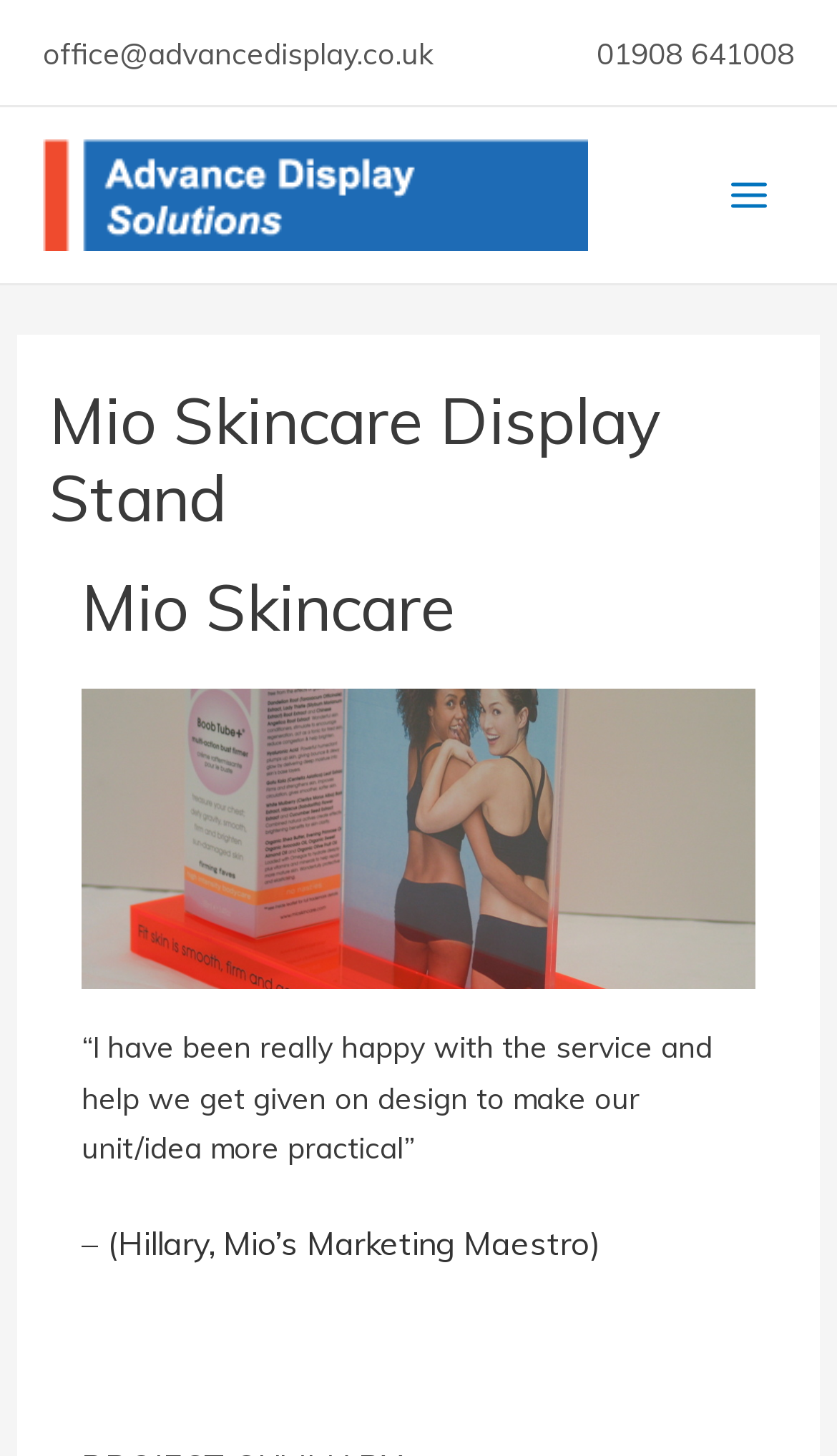Identify the main heading of the webpage and provide its text content.

Mio Skincare Display Stand